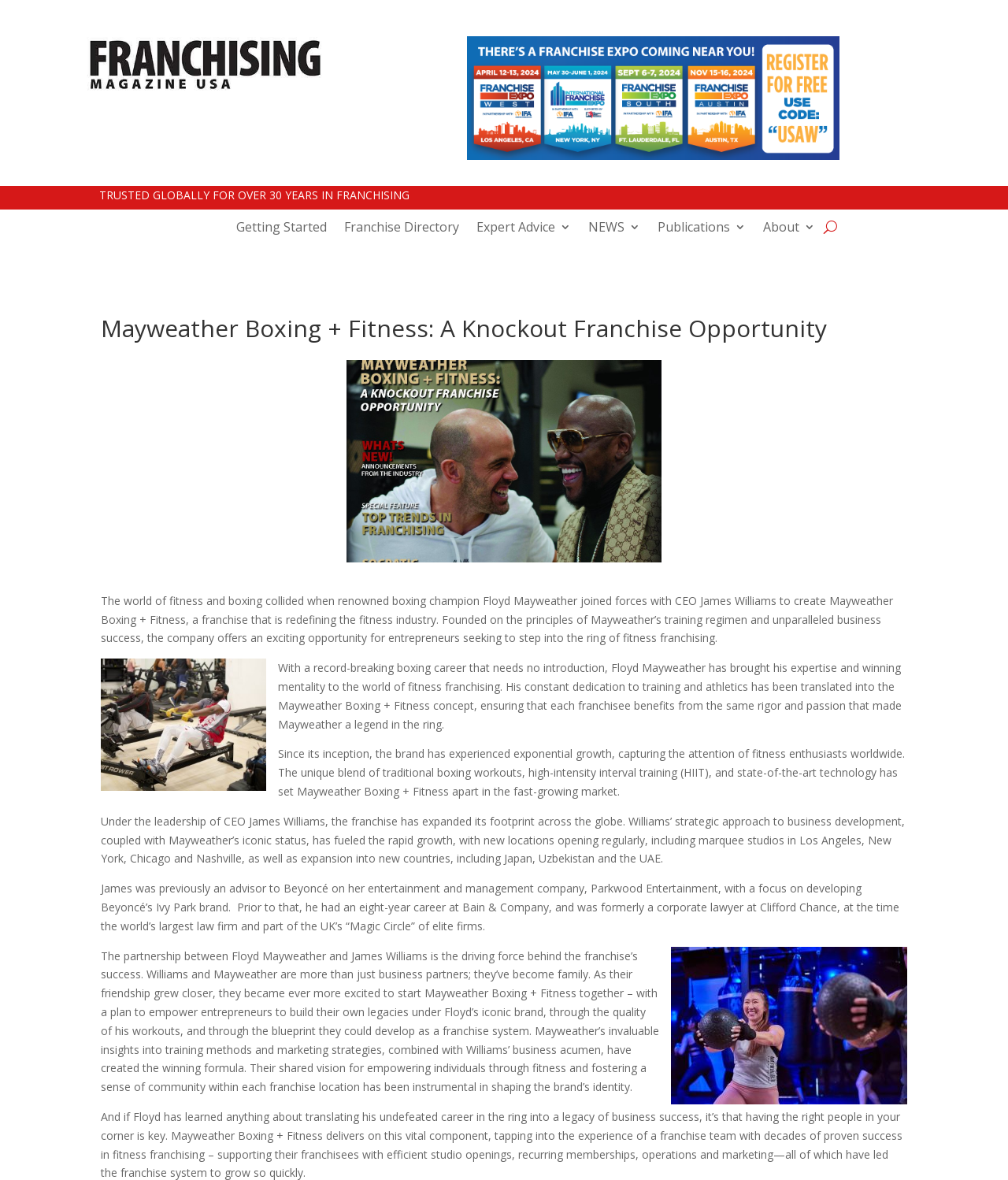Locate the bounding box coordinates of the clickable region necessary to complete the following instruction: "Learn about Mayweather Boxing + Fitness". Provide the coordinates in the format of four float numbers between 0 and 1, i.e., [left, top, right, bottom].

[0.1, 0.258, 0.9, 0.305]